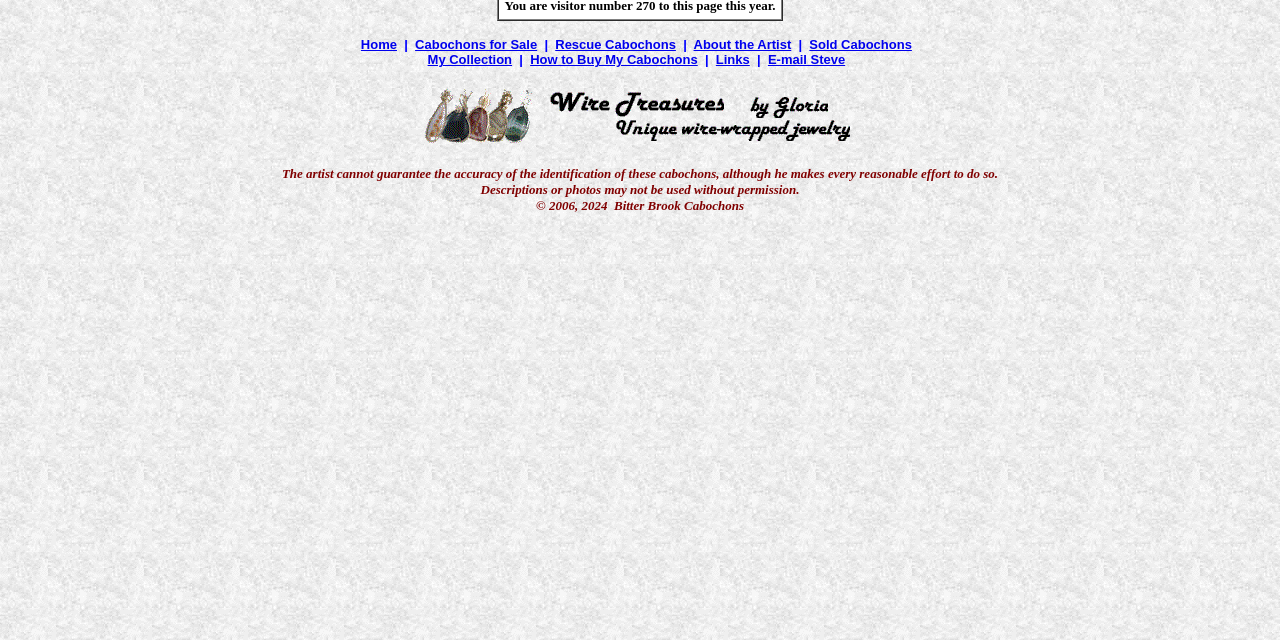Identify the bounding box coordinates for the UI element described as follows: "How to Buy My Cabochons". Ensure the coordinates are four float numbers between 0 and 1, formatted as [left, top, right, bottom].

[0.414, 0.082, 0.545, 0.105]